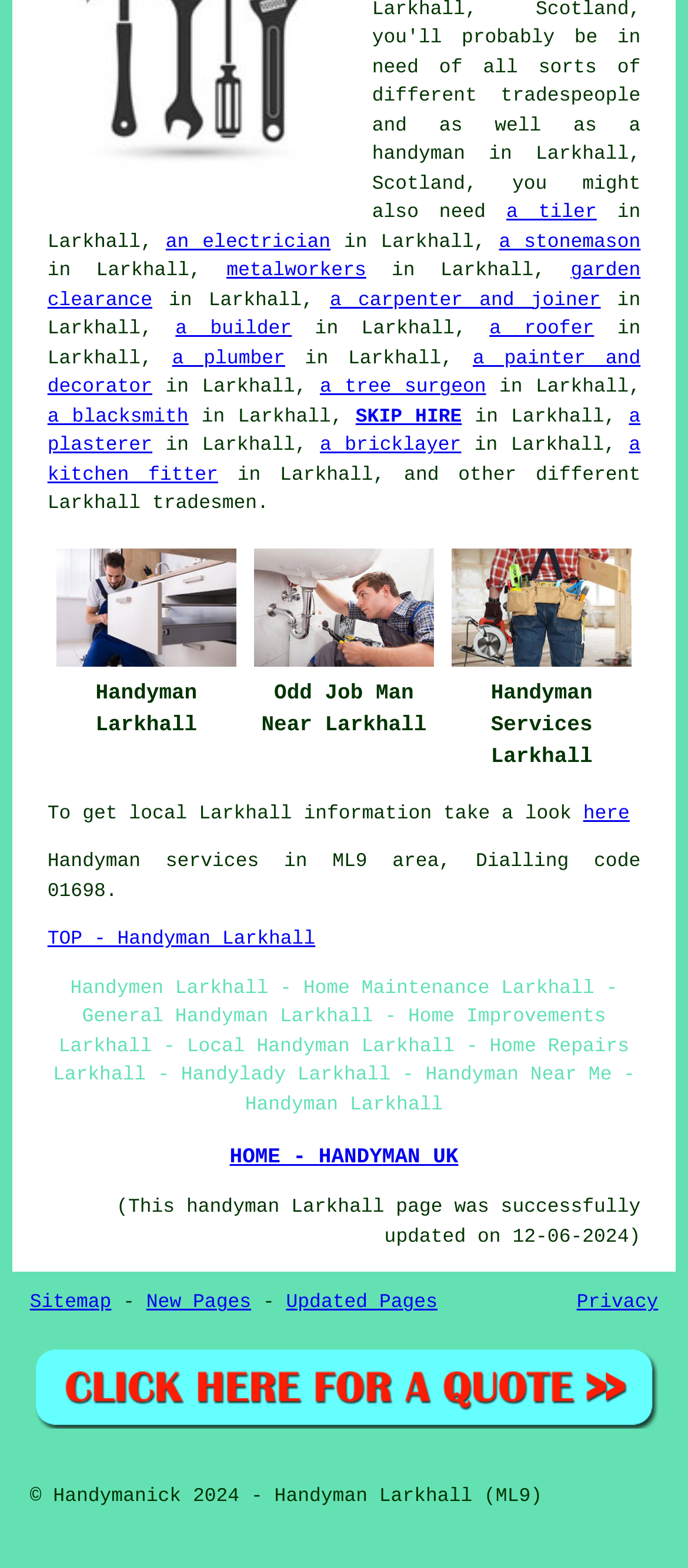Using the element description: "a tiler", determine the bounding box coordinates for the specified UI element. The coordinates should be four float numbers between 0 and 1, [left, top, right, bottom].

[0.736, 0.13, 0.867, 0.143]